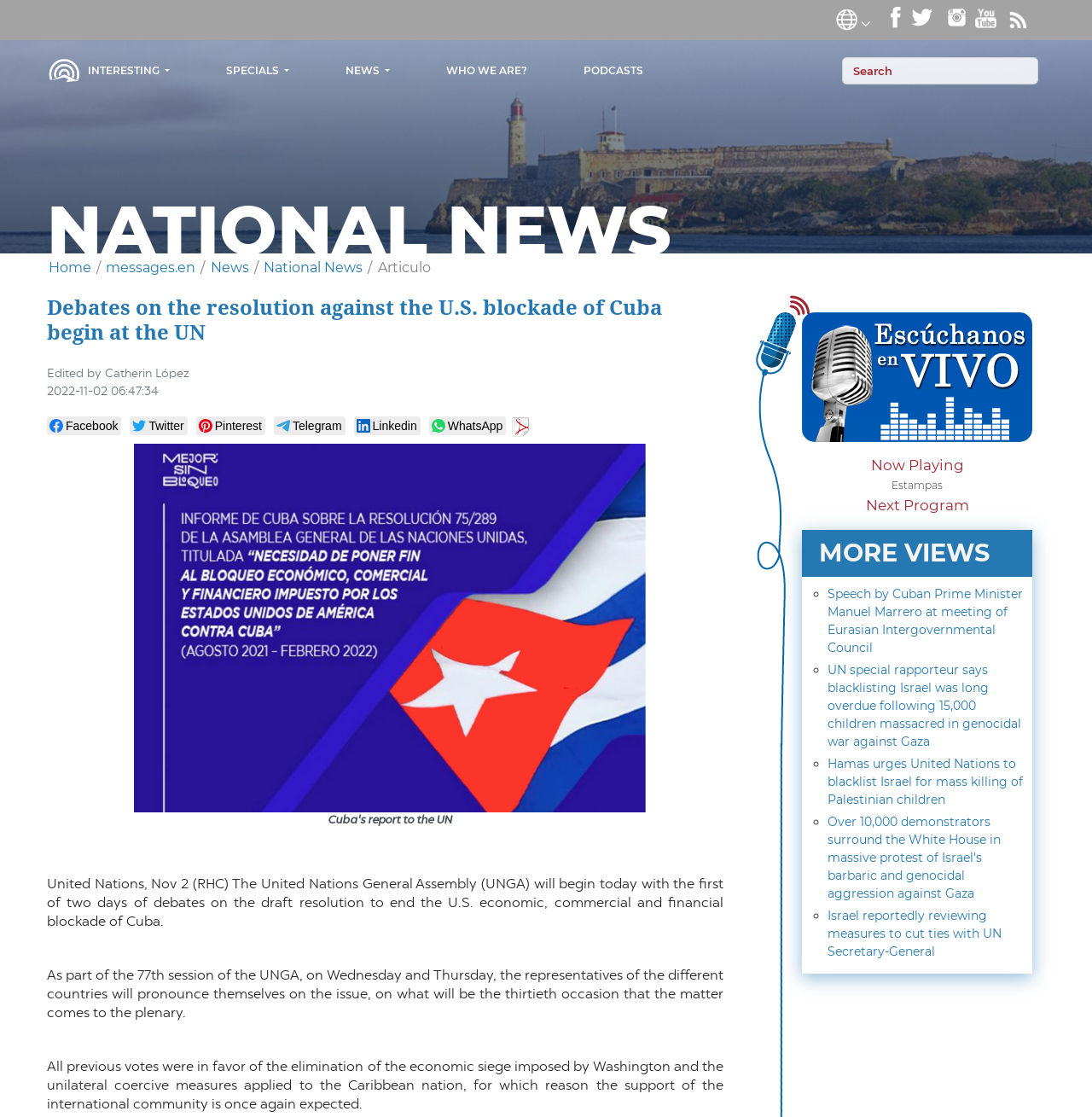Find the bounding box coordinates of the element I should click to carry out the following instruction: "Read the article about debates on the resolution against the U.S. blockade of Cuba".

[0.043, 0.264, 0.662, 0.308]